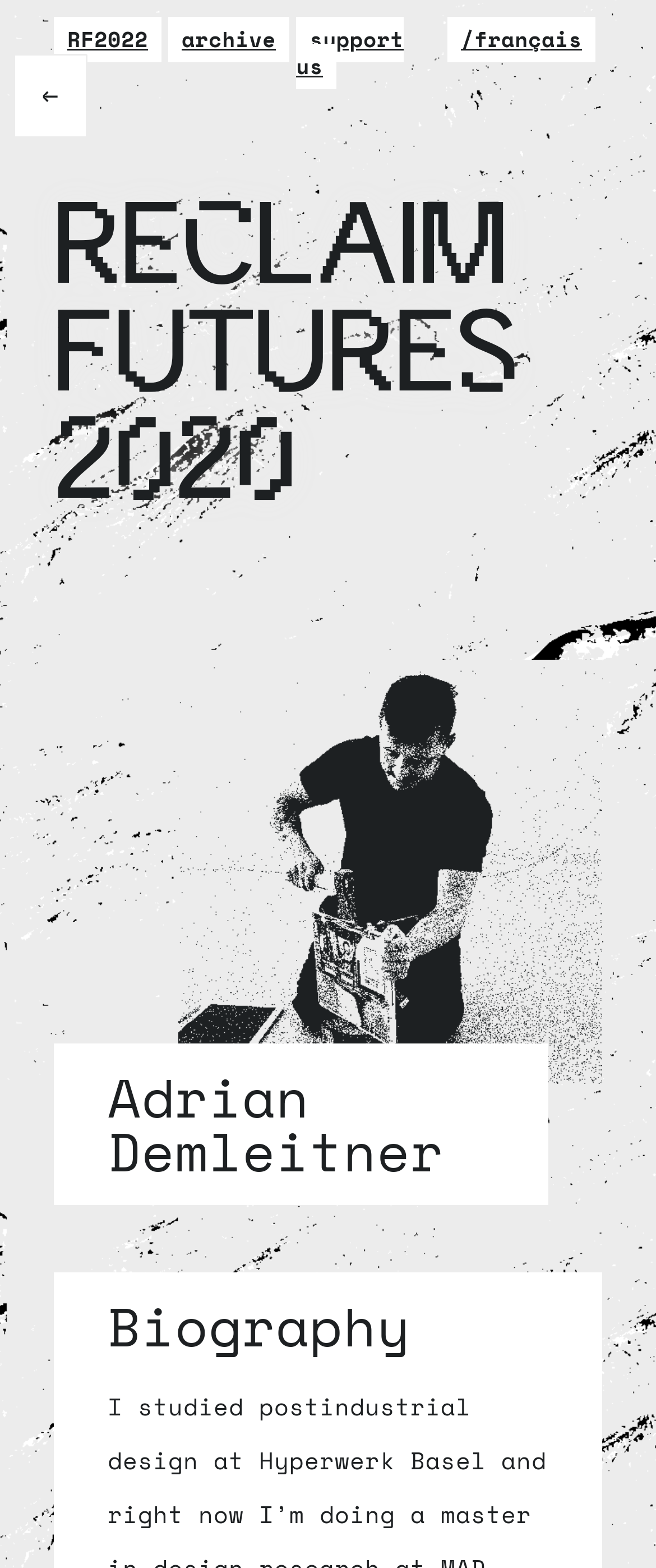Please provide a detailed answer to the question below by examining the image:
What is the name of the conference?

The name of the conference can be found in the top-left corner of the webpage, where it is written as 'ReclaimFutures' in a prominent font.